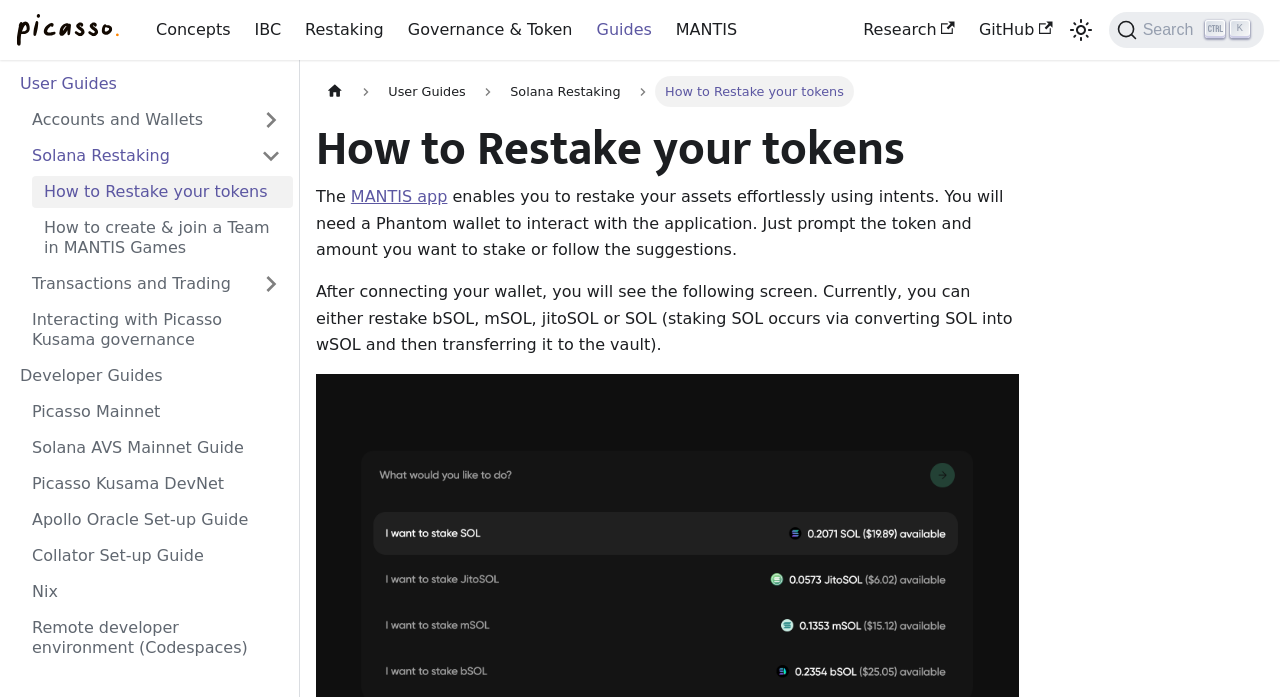Detail the features and information presented on the webpage.

The webpage is a documentation page for Picasso, specifically focused on "How to Restake your tokens" using the MANTIS app. At the top, there is a navigation bar with links to various sections, including "Concepts", "IBC", "Restaking", "Governance & Token", "Guides", "MANTIS", and "Research". On the top right, there is a button to switch between dark and light mode, and a search button.

On the left side, there is a sidebar with links to different user guides, including "Accounts and Wallets", "Solana Restaking", "Transactions and Trading", and others. Some of these links are expanded, showing sub-links.

In the main content area, there is a heading "How to Restake your tokens" followed by a paragraph of text explaining how to use the MANTIS app to restake assets effortlessly. The text mentions the need for a Phantom wallet and provides instructions on how to prompt the token and amount to stake.

Below the paragraph, there is another section of text explaining what to expect after connecting a wallet, including the ability to restake different types of tokens.